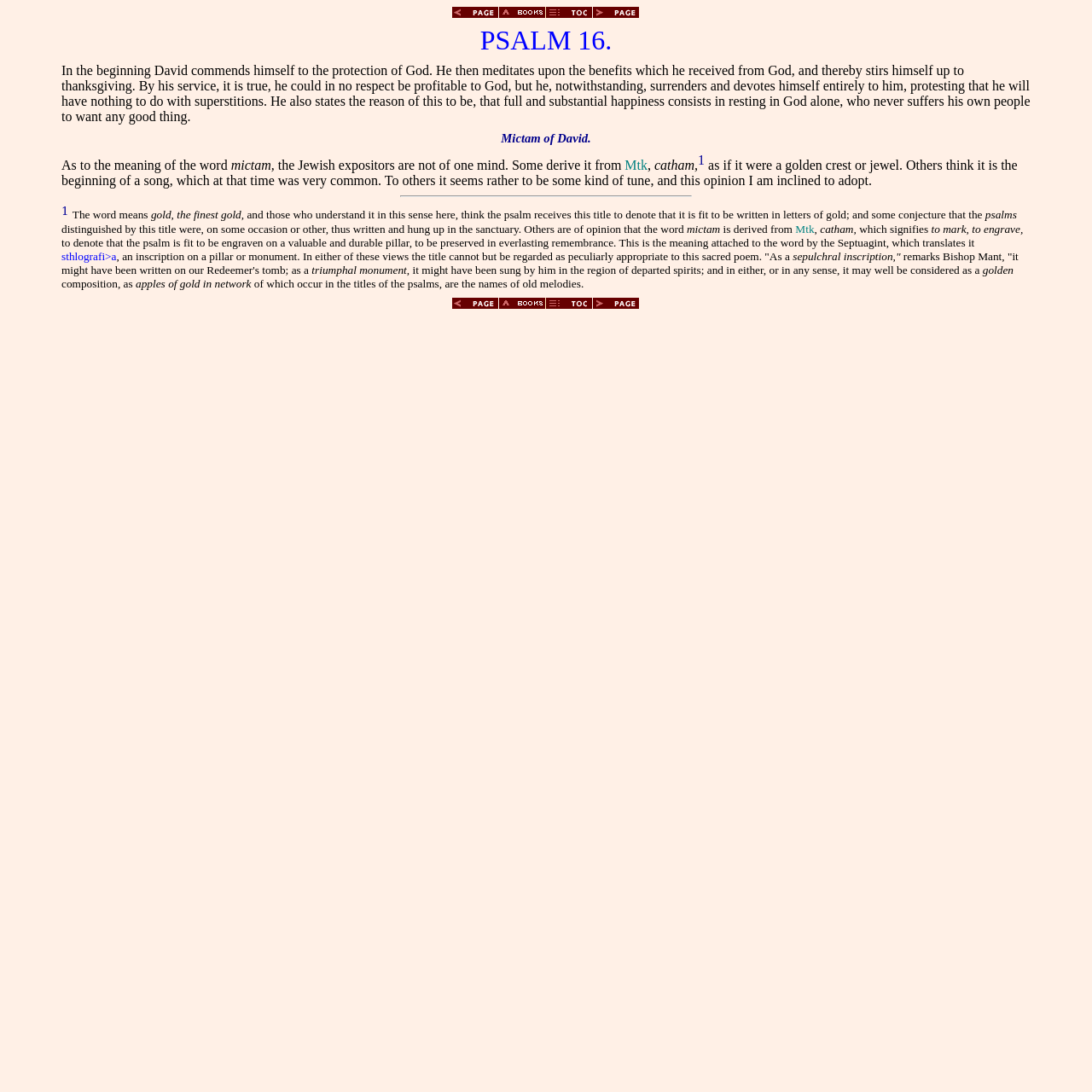Please find the bounding box coordinates of the element that needs to be clicked to perform the following instruction: "go back". The bounding box coordinates should be four float numbers between 0 and 1, represented as [left, top, right, bottom].

[0.414, 0.007, 0.457, 0.019]